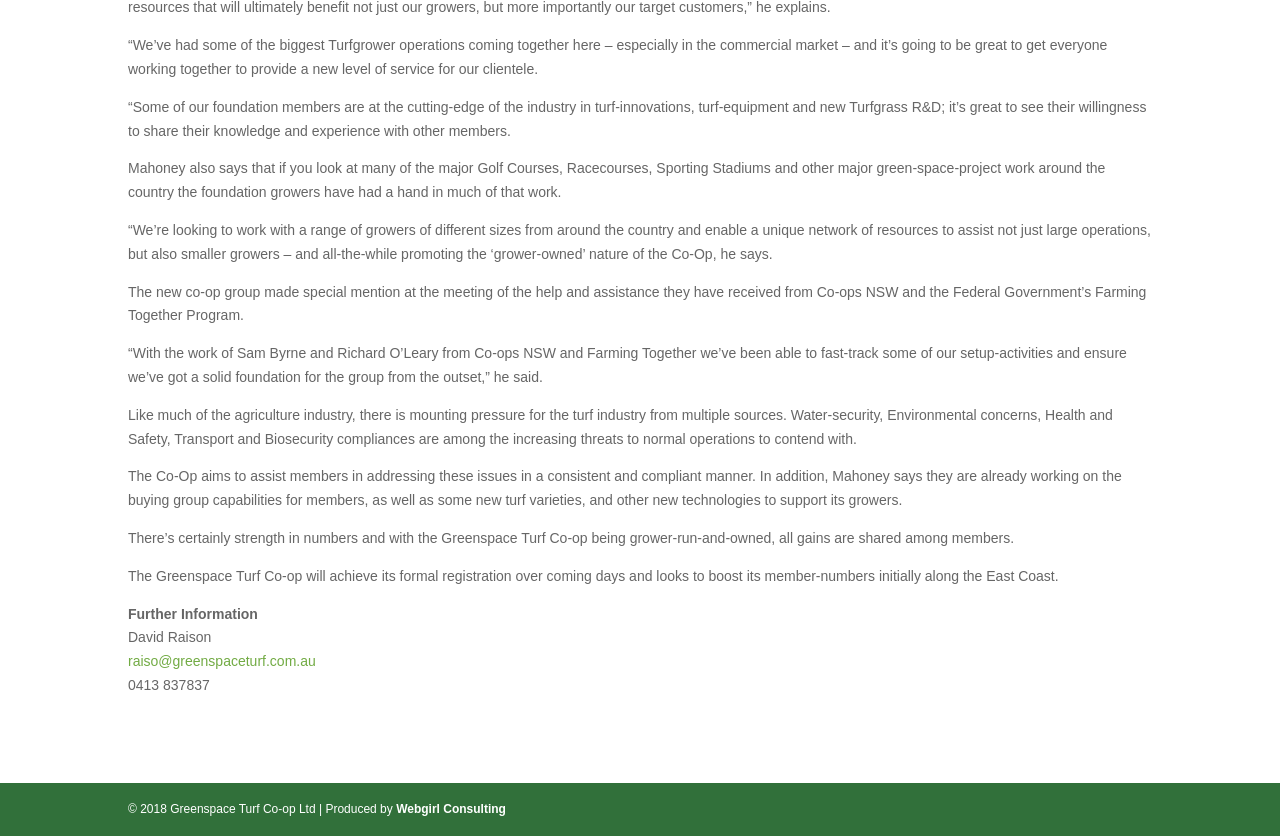Who is mentioned as helping the co-op with its setup?
Give a single word or phrase answer based on the content of the image.

Sam Byrne and Richard O'Leary